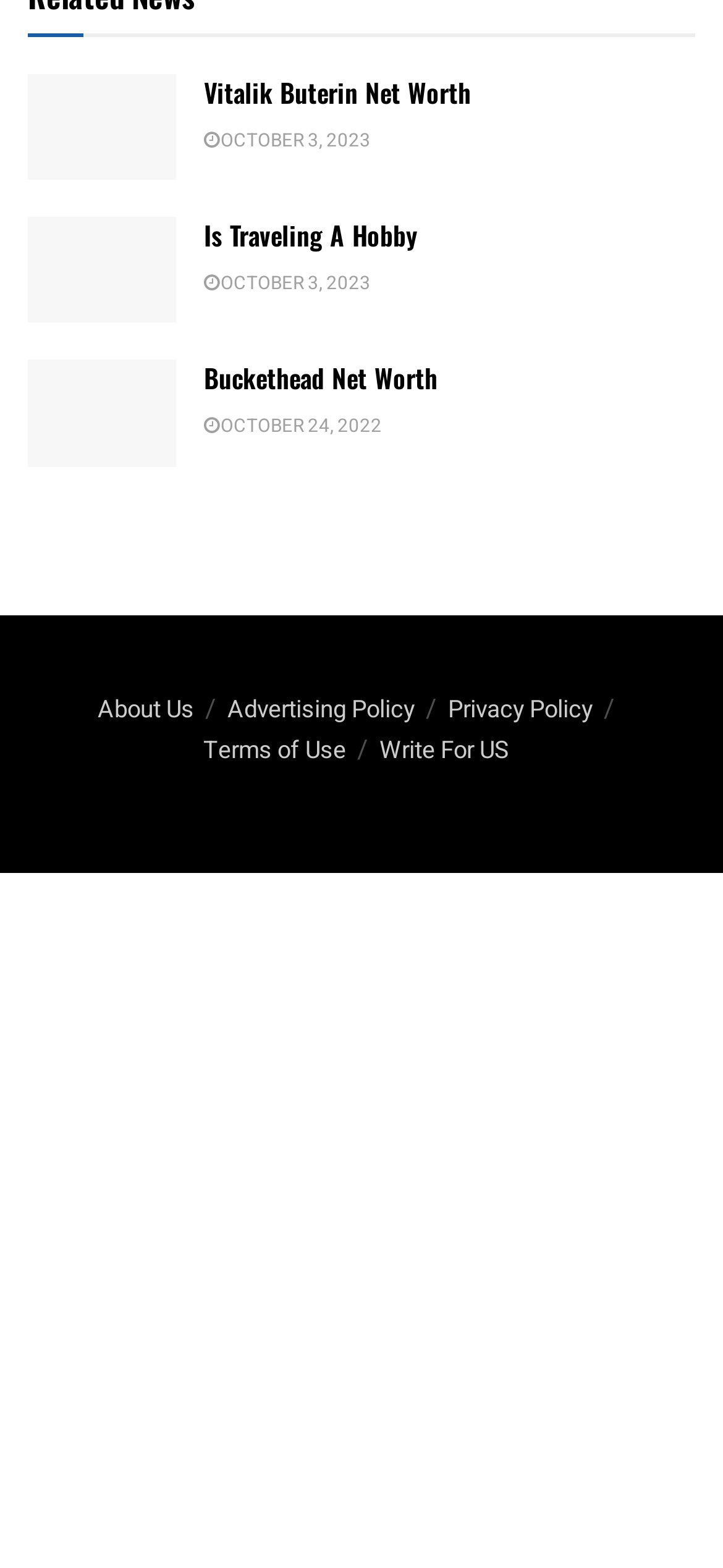Please determine the bounding box coordinates of the clickable area required to carry out the following instruction: "View Univention Corporate Server". The coordinates must be four float numbers between 0 and 1, represented as [left, top, right, bottom].

None